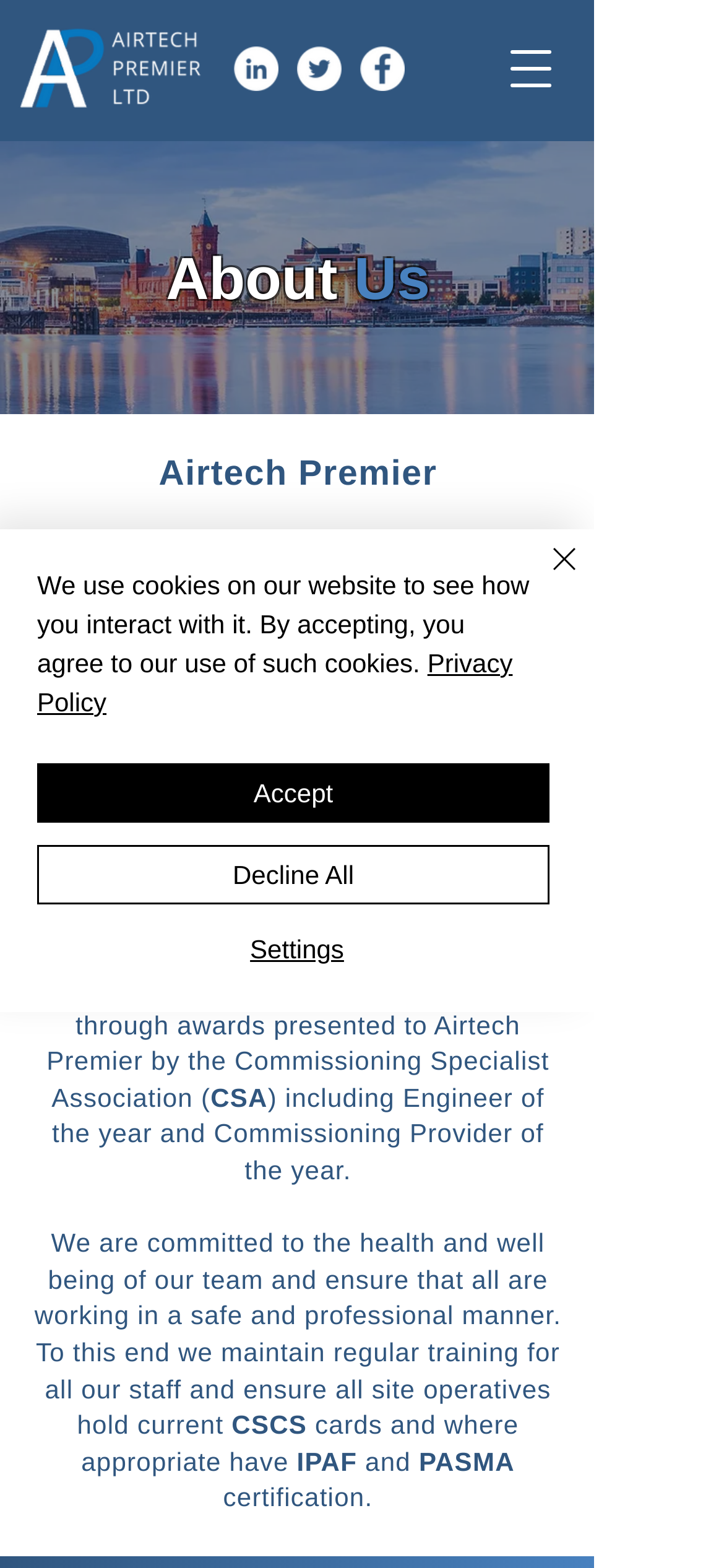Pinpoint the bounding box coordinates of the clickable area necessary to execute the following instruction: "View the company logo". The coordinates should be given as four float numbers between 0 and 1, namely [left, top, right, bottom].

[0.026, 0.018, 0.282, 0.069]